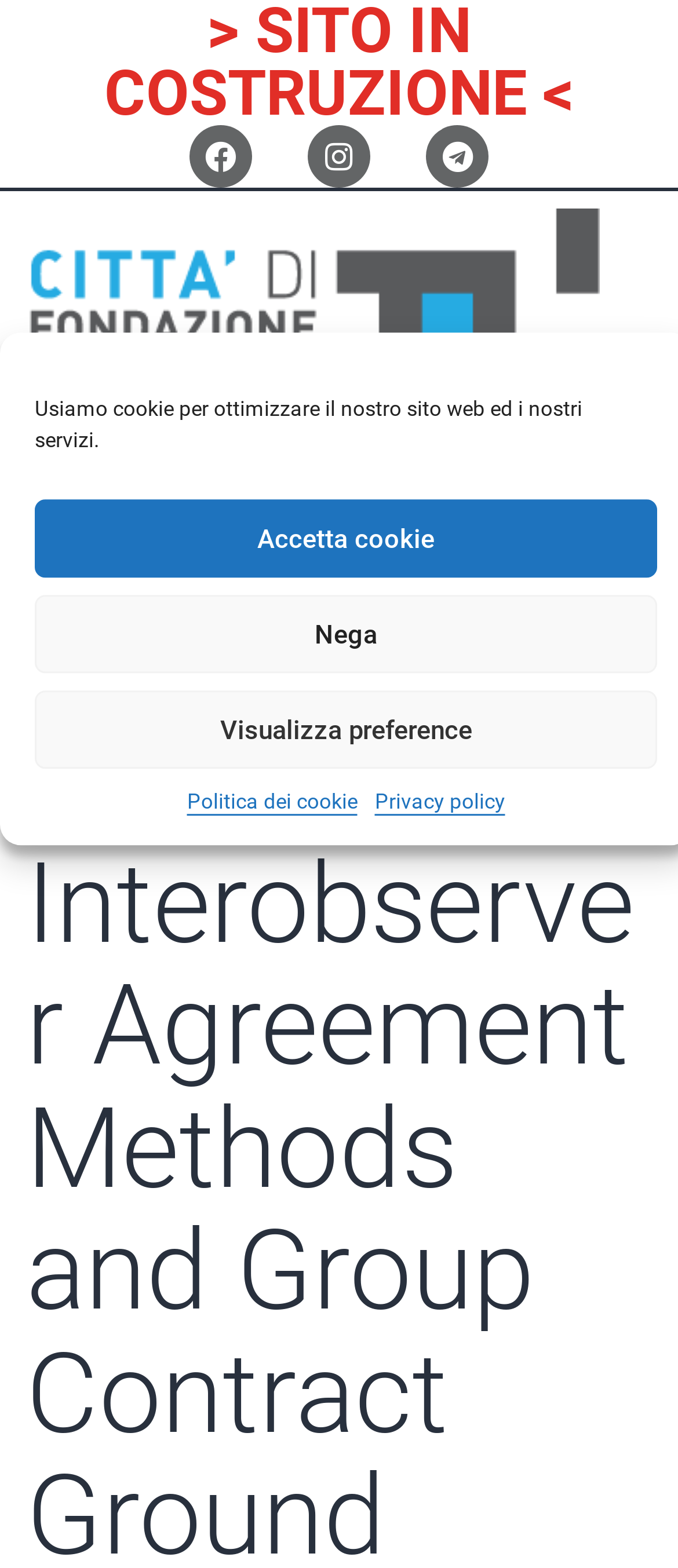Determine the bounding box coordinates for the element that should be clicked to follow this instruction: "Click the menu button". The coordinates should be given as four float numbers between 0 and 1, in the format [left, top, right, bottom].

[0.458, 0.303, 0.542, 0.339]